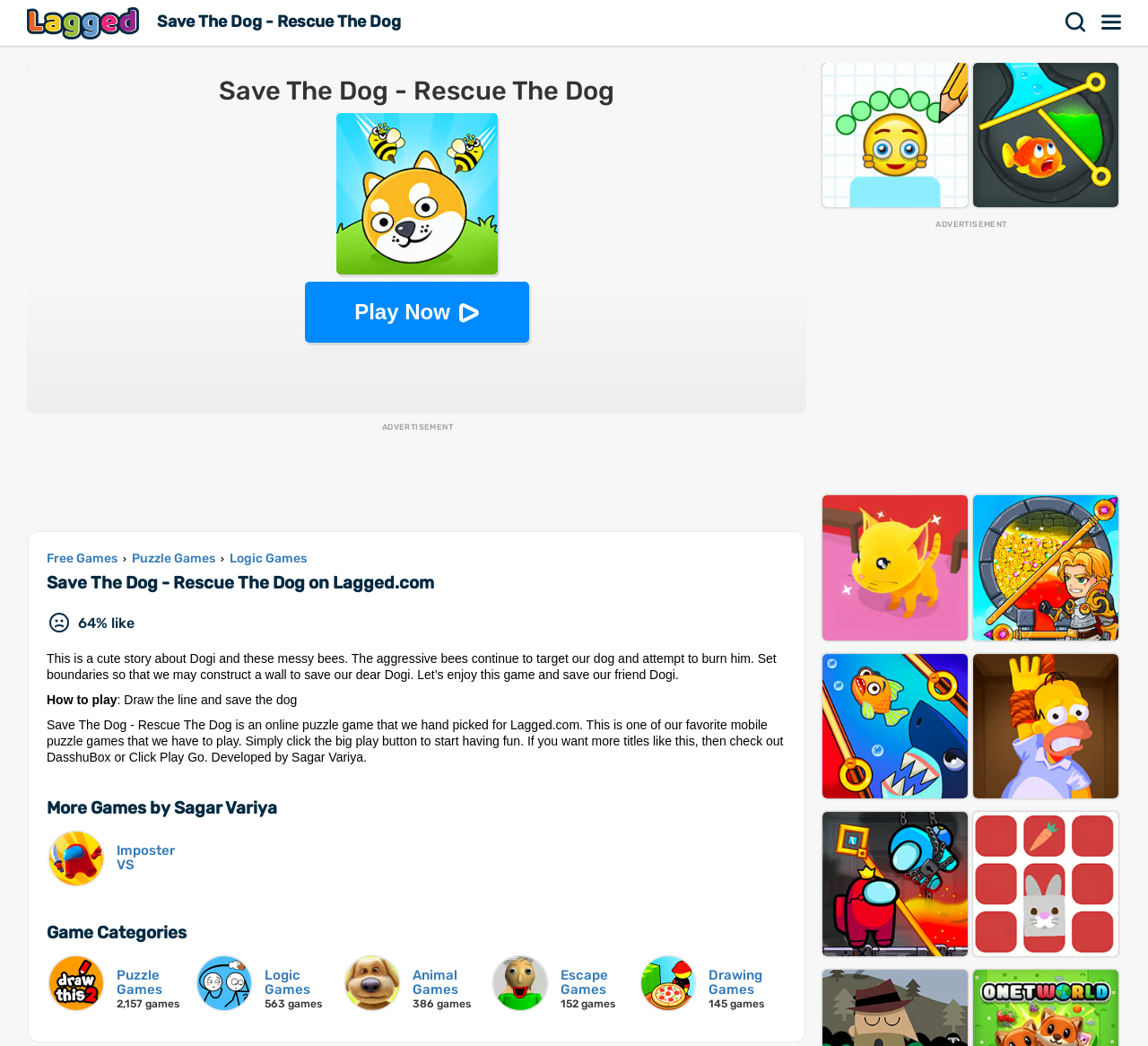Reply to the question with a single word or phrase:
How many games are in the Puzzle Games category?

2,157